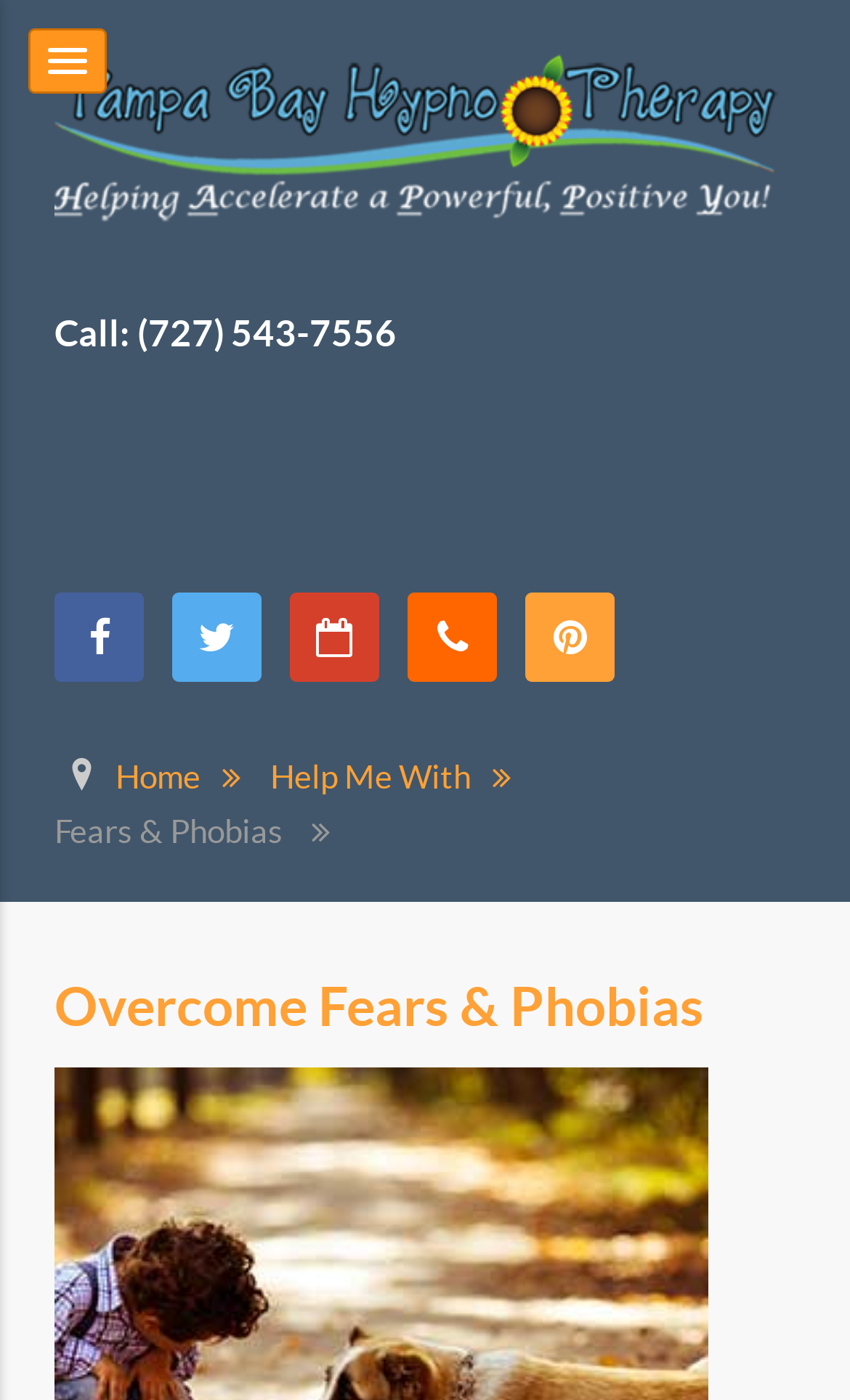Identify the bounding box coordinates of the clickable region to carry out the given instruction: "Click the 'Help Me With' link".

[0.318, 0.542, 0.628, 0.568]